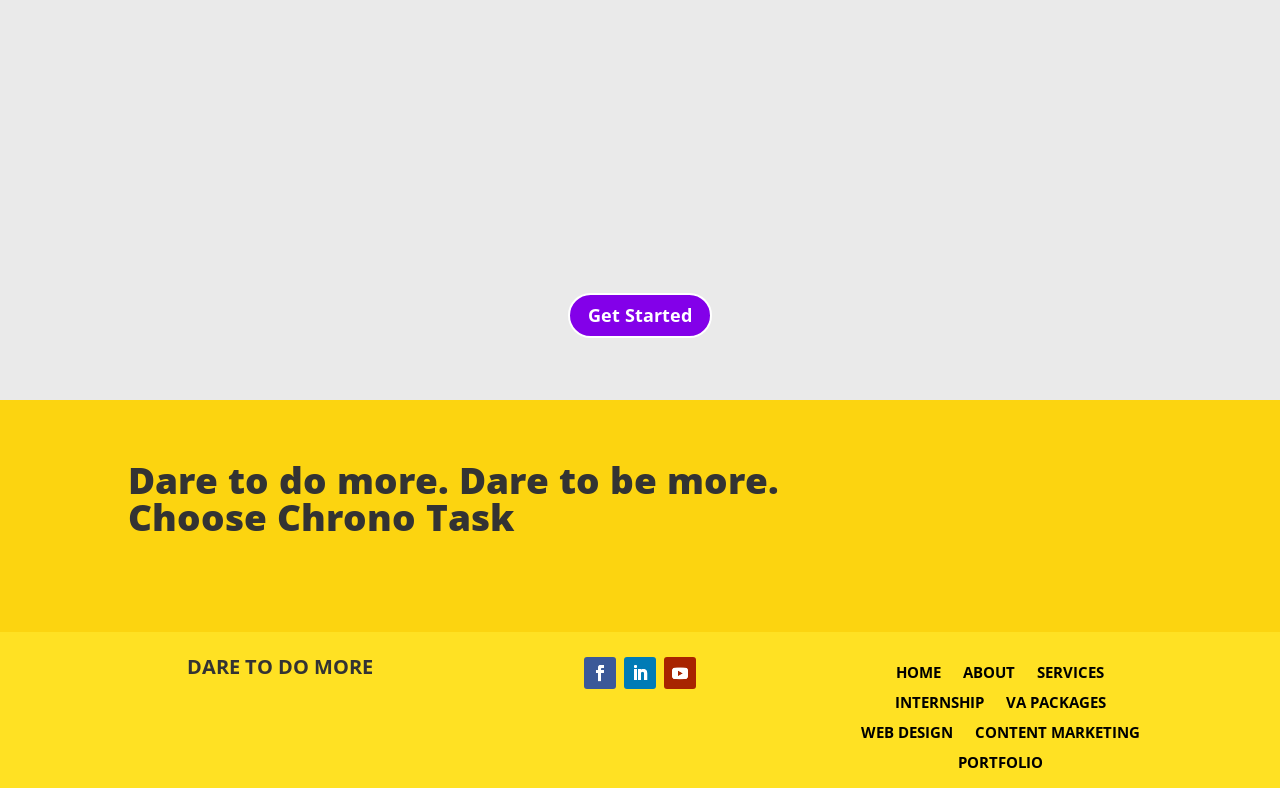Please provide a one-word or short phrase answer to the question:
What is the last menu item on the top navigation bar?

PORTFOLIO